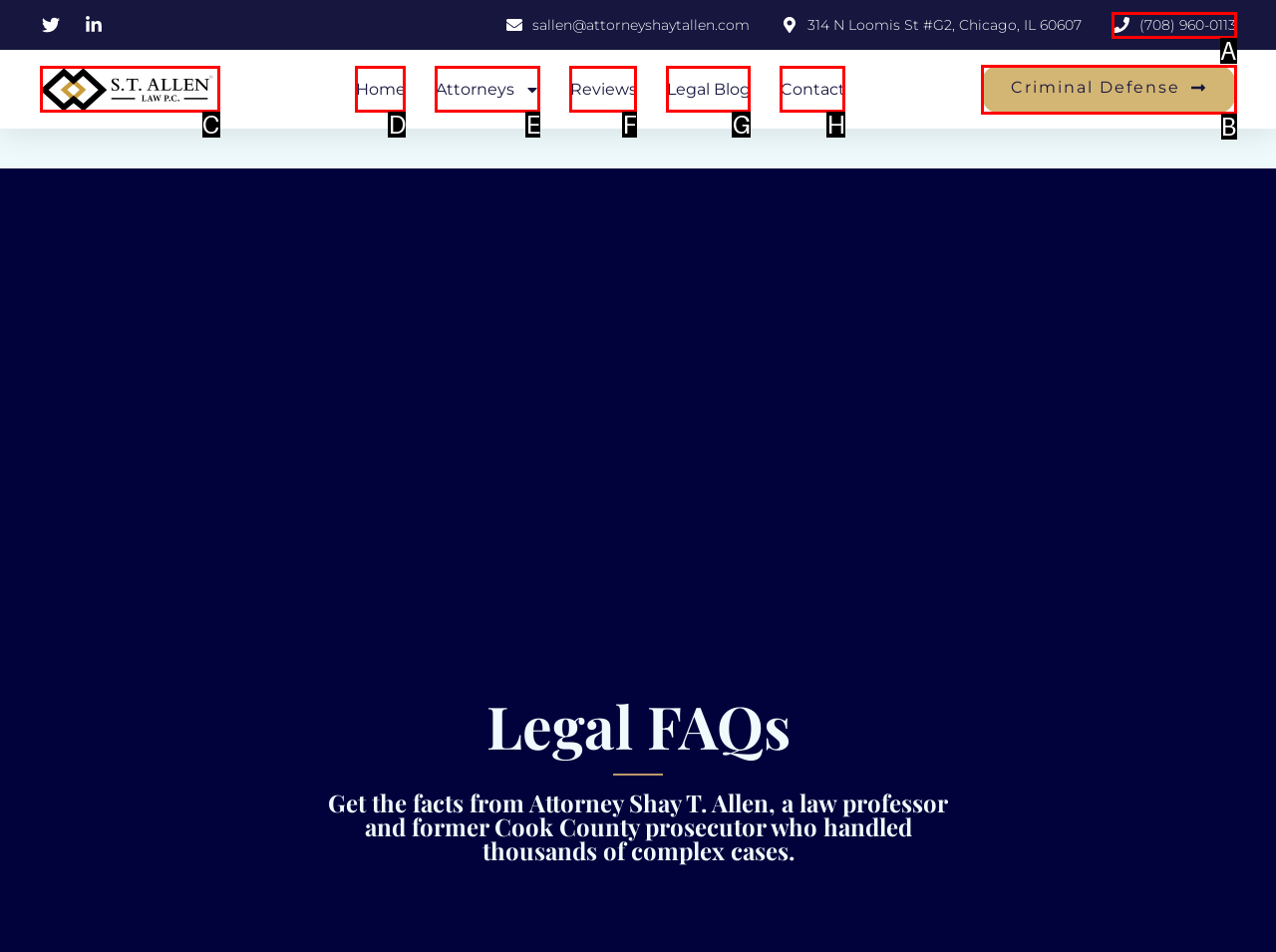Determine the option that aligns with this description: Legal Blog
Reply with the option's letter directly.

G